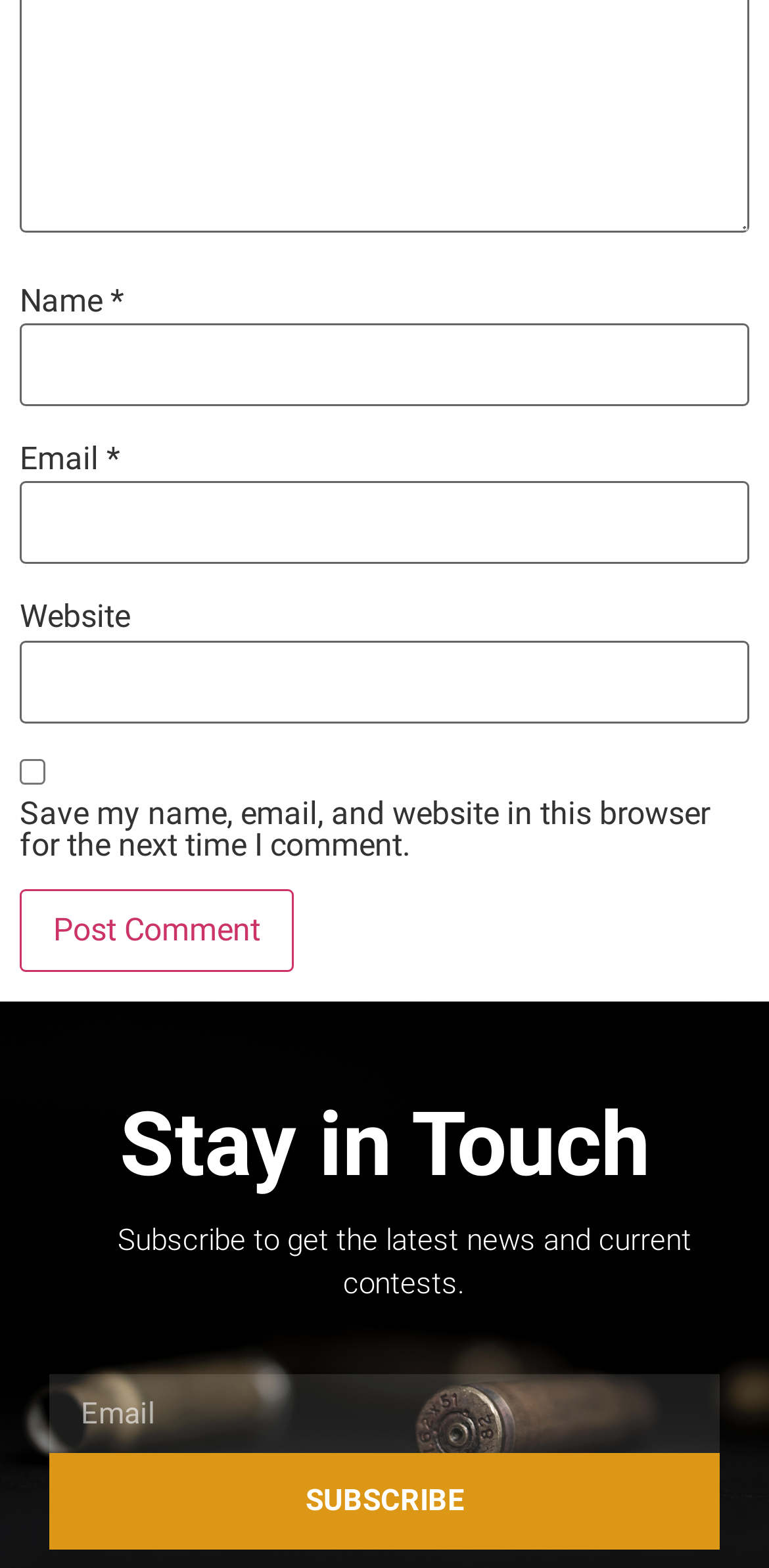Determine the bounding box coordinates in the format (top-left x, top-left y, bottom-right x, bottom-right y). Ensure all values are floating point numbers between 0 and 1. Identify the bounding box of the UI element described by: subscribe

[0.064, 0.927, 0.936, 0.988]